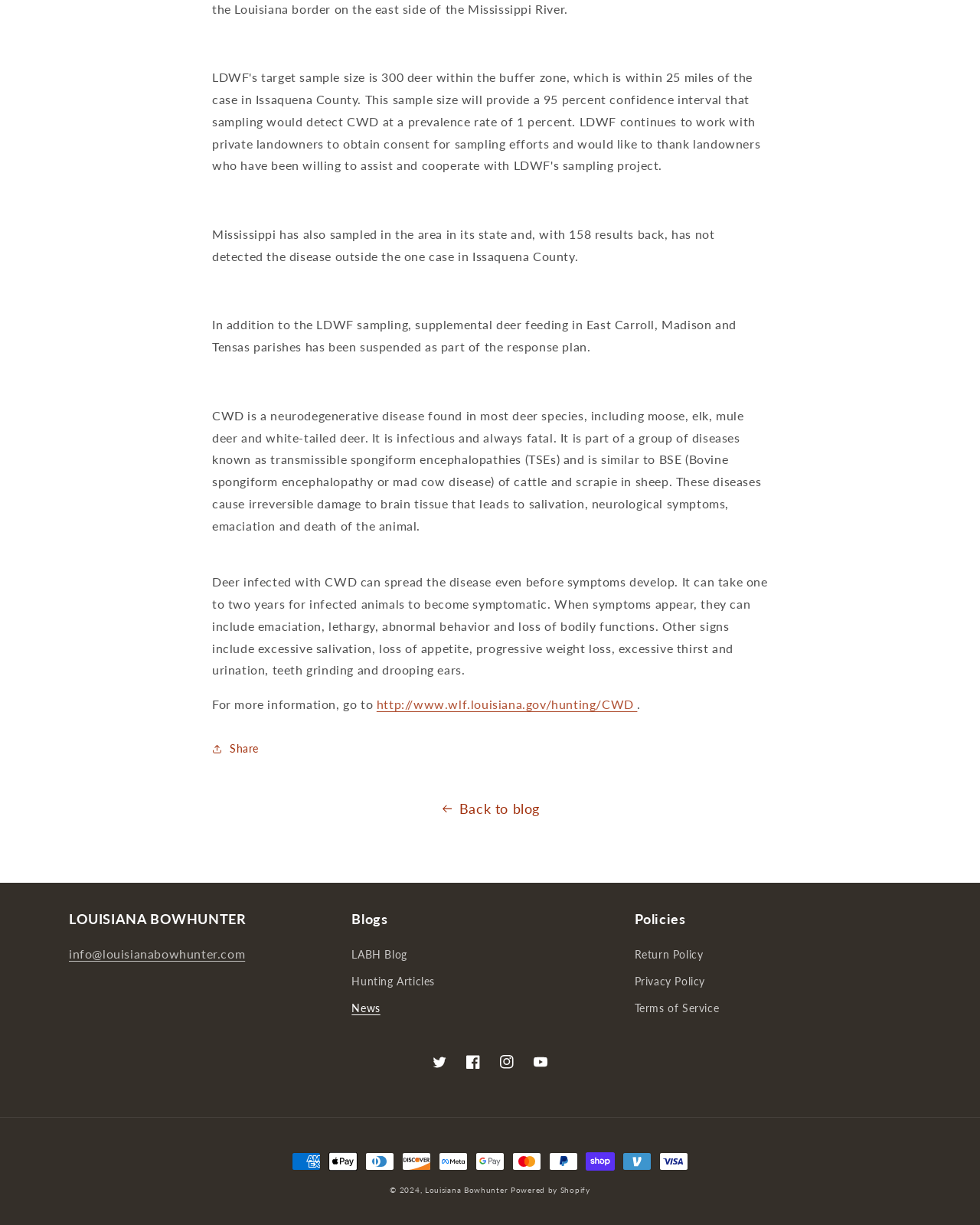Can you determine the bounding box coordinates of the area that needs to be clicked to fulfill the following instruction: "Contact Louisiana Bowhunter via email"?

[0.07, 0.773, 0.25, 0.784]